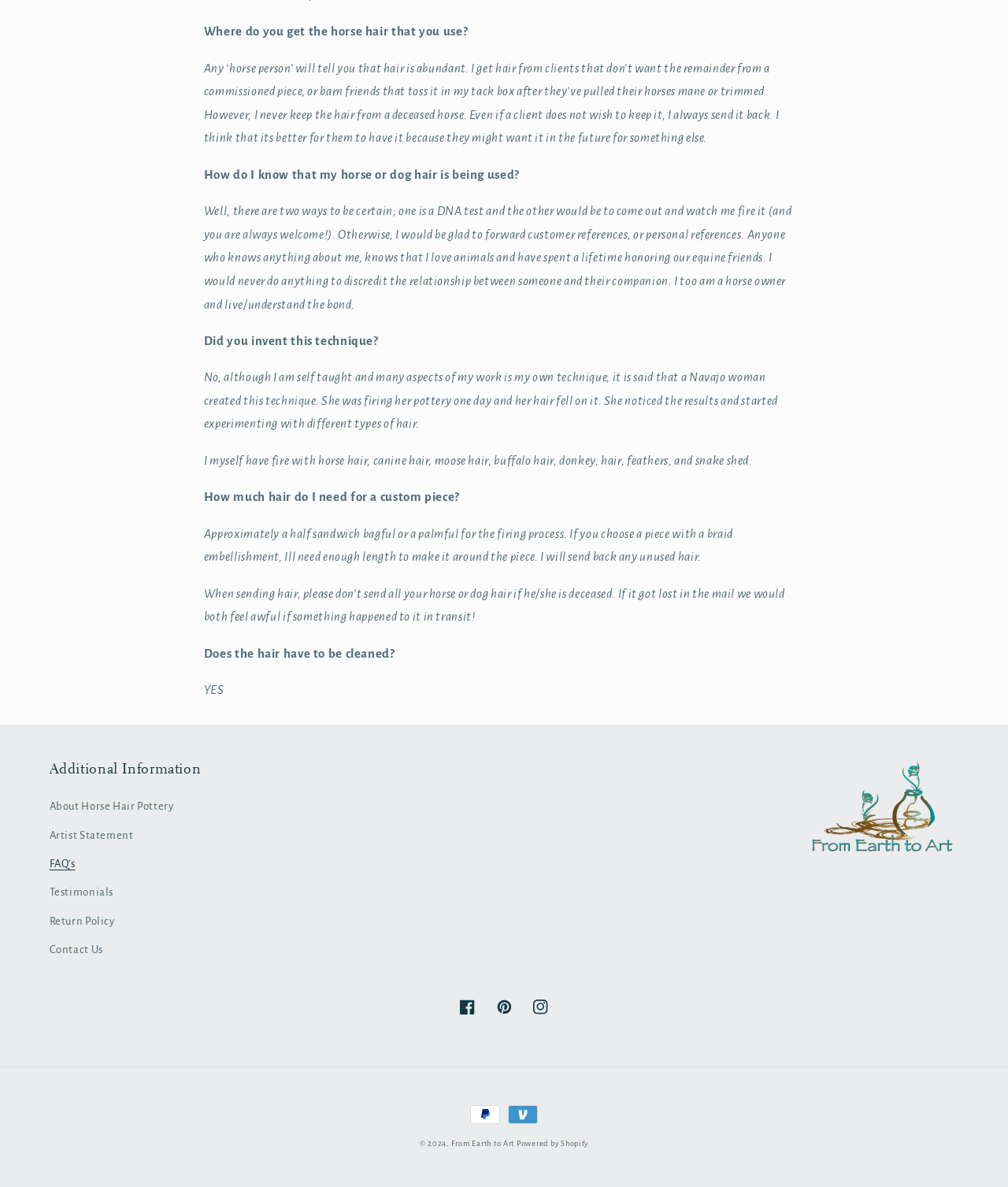Locate the bounding box coordinates of the clickable area needed to fulfill the instruction: "Follow on Facebook".

None